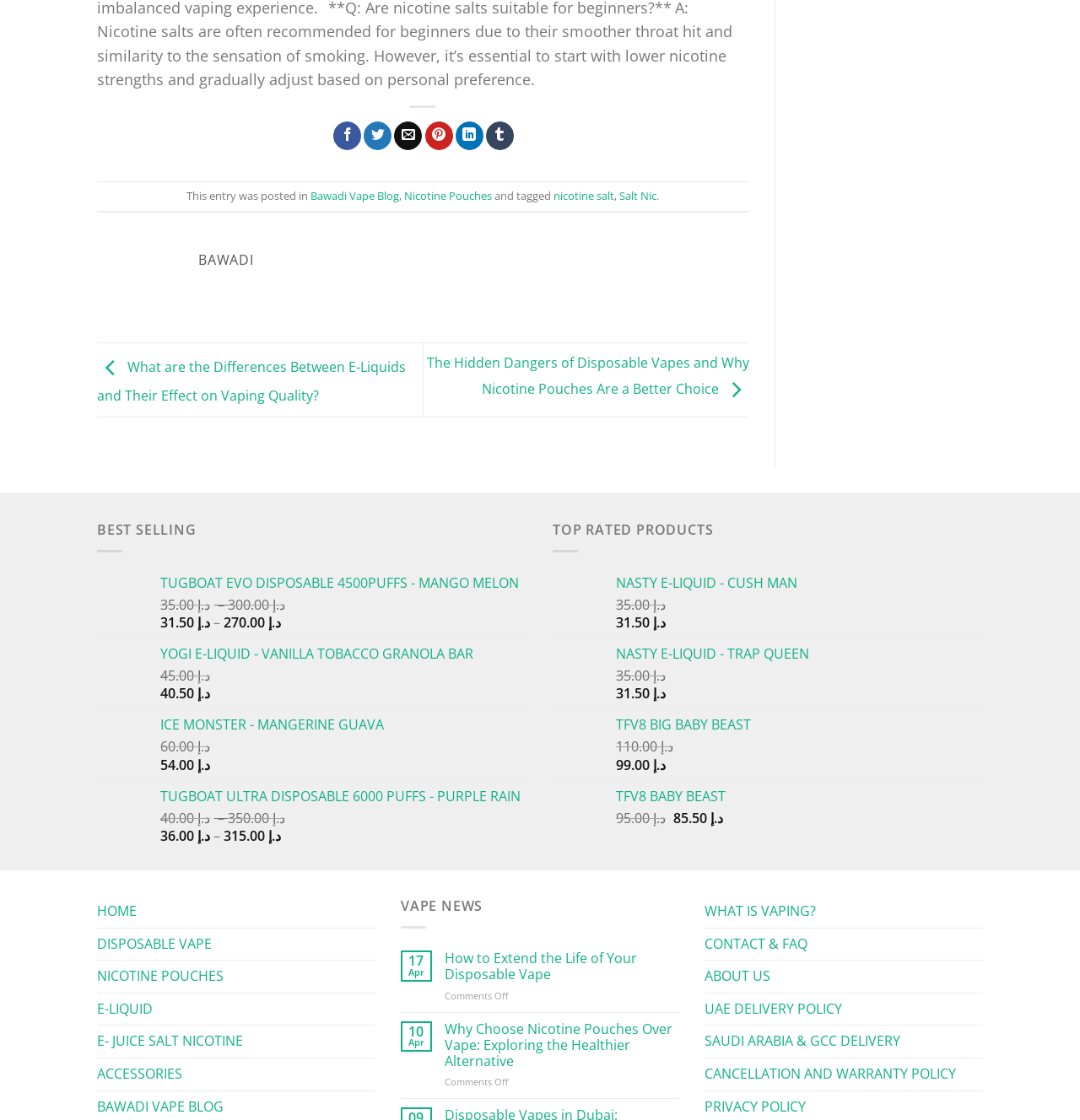What is the section labeled 'TOP RATED PRODUCTS'?
Provide a fully detailed and comprehensive answer to the question.

I inferred the purpose of the section by its label 'TOP RATED PRODUCTS', which suggests that it displays products that are highly rated or popular among customers.